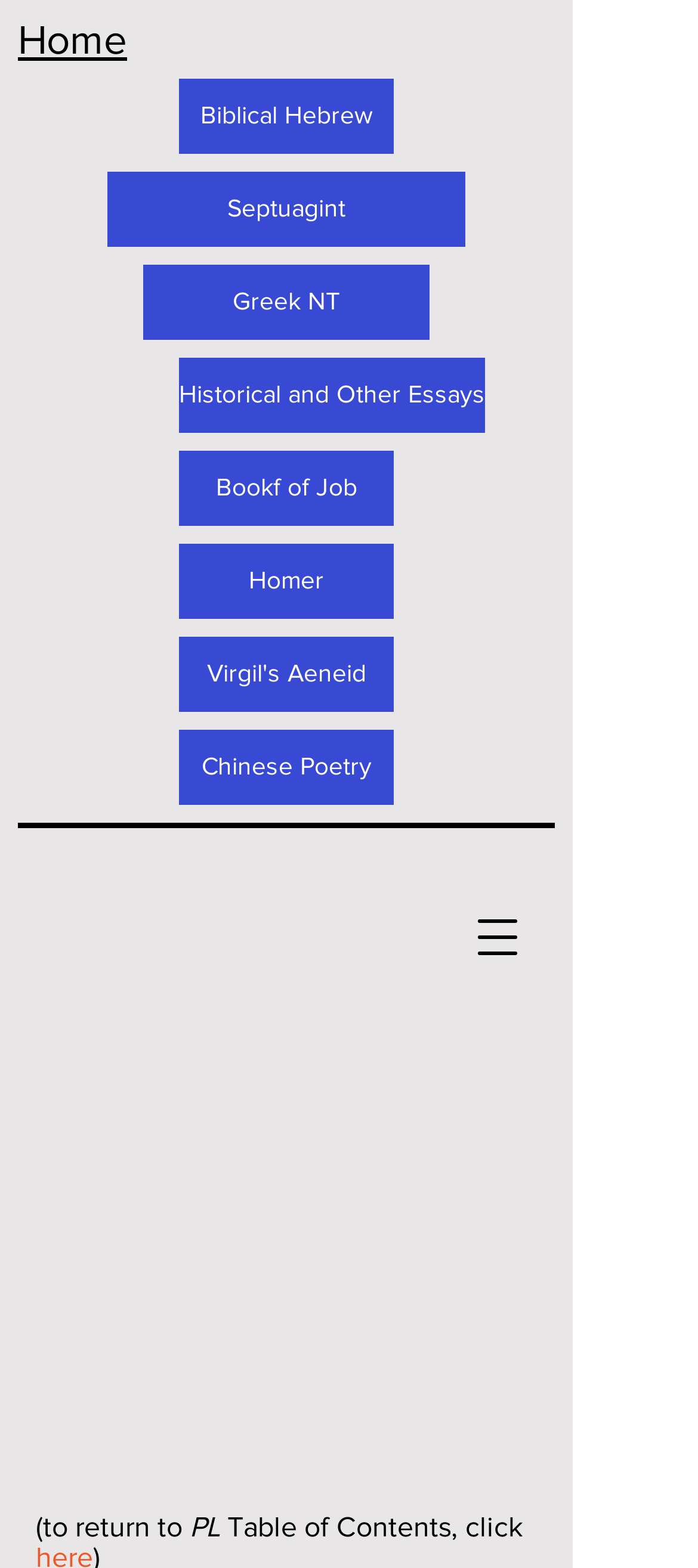Please find the bounding box coordinates of the element that must be clicked to perform the given instruction: "View the top 10 call-closing statement examples". The coordinates should be four float numbers from 0 to 1, i.e., [left, top, right, bottom].

None